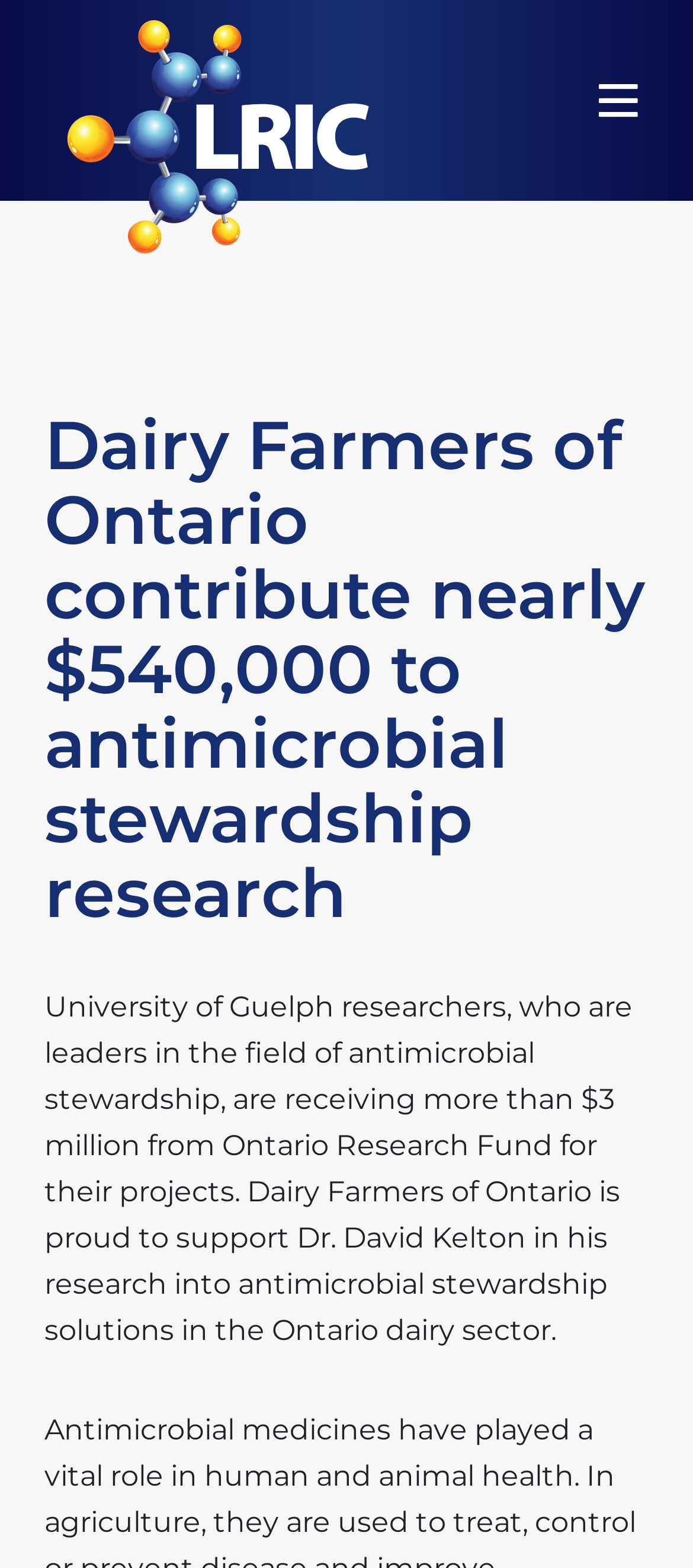Construct a comprehensive description capturing every detail on the webpage.

The webpage is about Livestock Research Innovation Corporation, specifically an article related to dairy farming and antimicrobial stewardship research. At the top left of the page, there is a link and an image, both with the same name as the corporation. 

Below the corporation's logo, there is a button with a search icon on the top right corner. On the left side, there is a heading that reads "Dairy Farmers of Ontario contribute nearly $540,000 to antimicrobial stewardship research". 

Underneath the heading, there is a block of text that describes how University of Guelph researchers are receiving funding for their projects, and how Dairy Farmers of Ontario is supporting Dr. David Kelton's research into antimicrobial stewardship solutions in the Ontario dairy sector.

To the right of the text, there is a heading with a calendar icon. Further down on the page, there is a button with the text "CLOSE" on the right side.